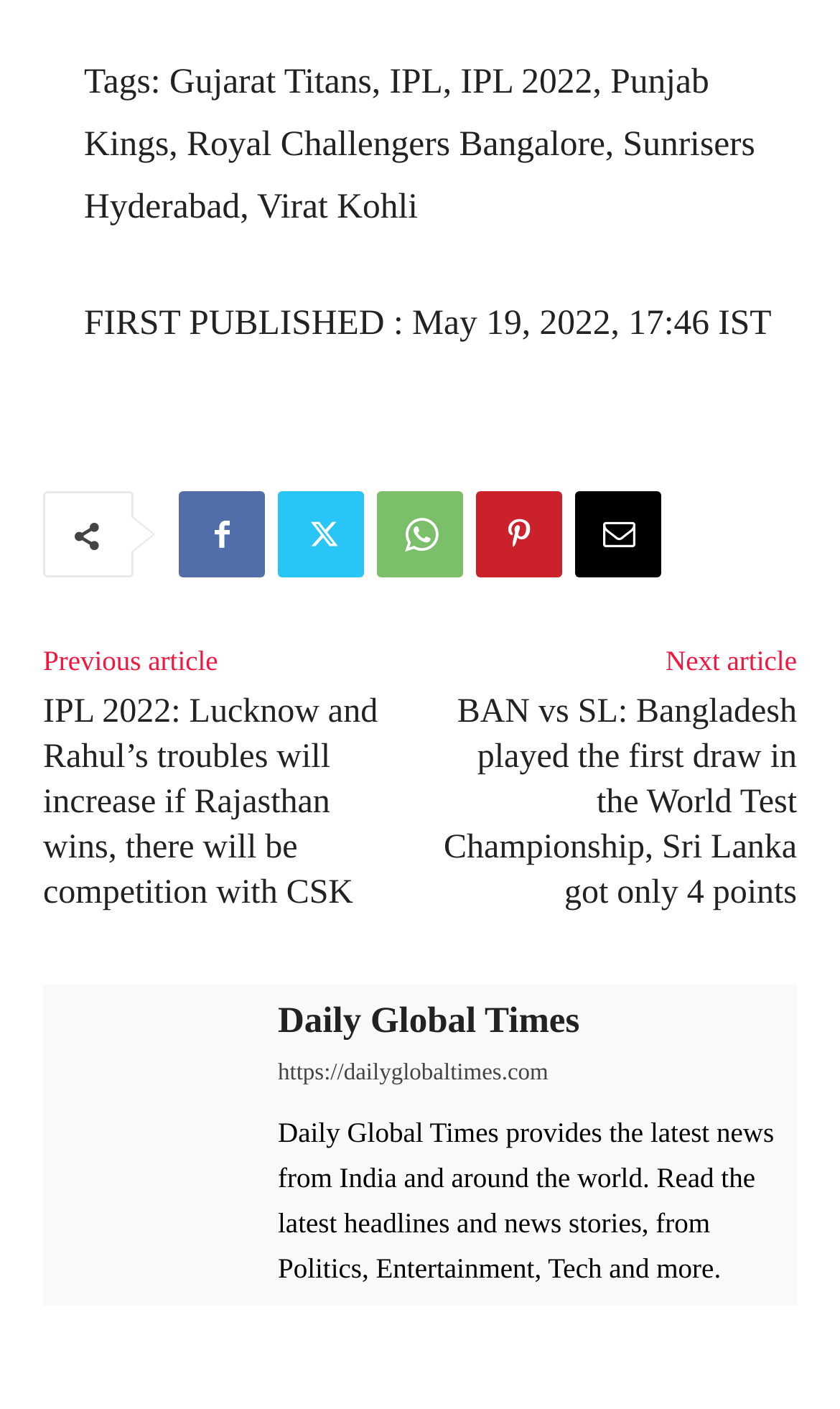Indicate the bounding box coordinates of the element that must be clicked to execute the instruction: "Visit the Daily Global Times homepage". The coordinates should be given as four float numbers between 0 and 1, i.e., [left, top, right, bottom].

[0.059, 0.703, 0.303, 0.922]